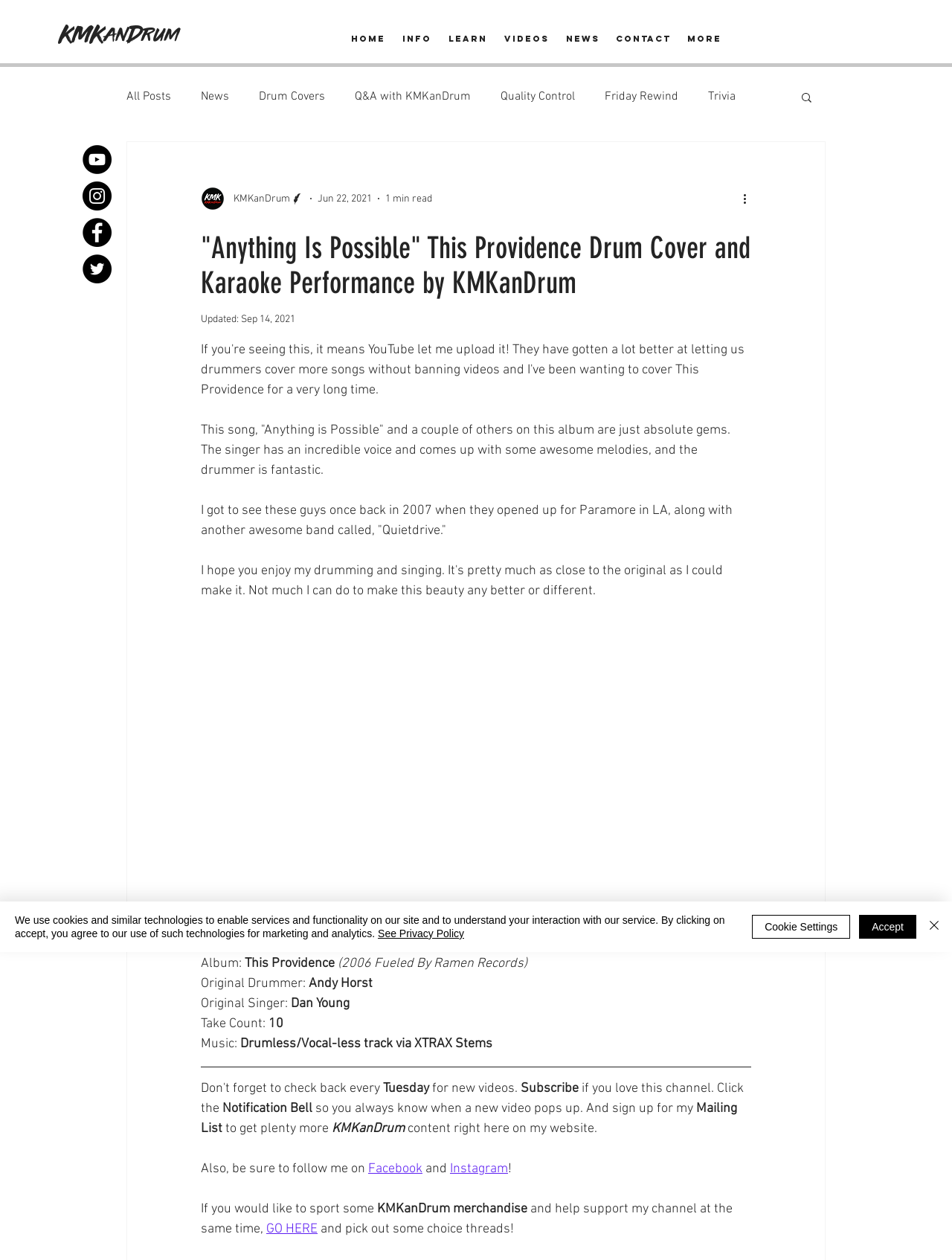Please indicate the bounding box coordinates for the clickable area to complete the following task: "Read more about the blog". The coordinates should be specified as four float numbers between 0 and 1, i.e., [left, top, right, bottom].

[0.133, 0.053, 0.824, 0.1]